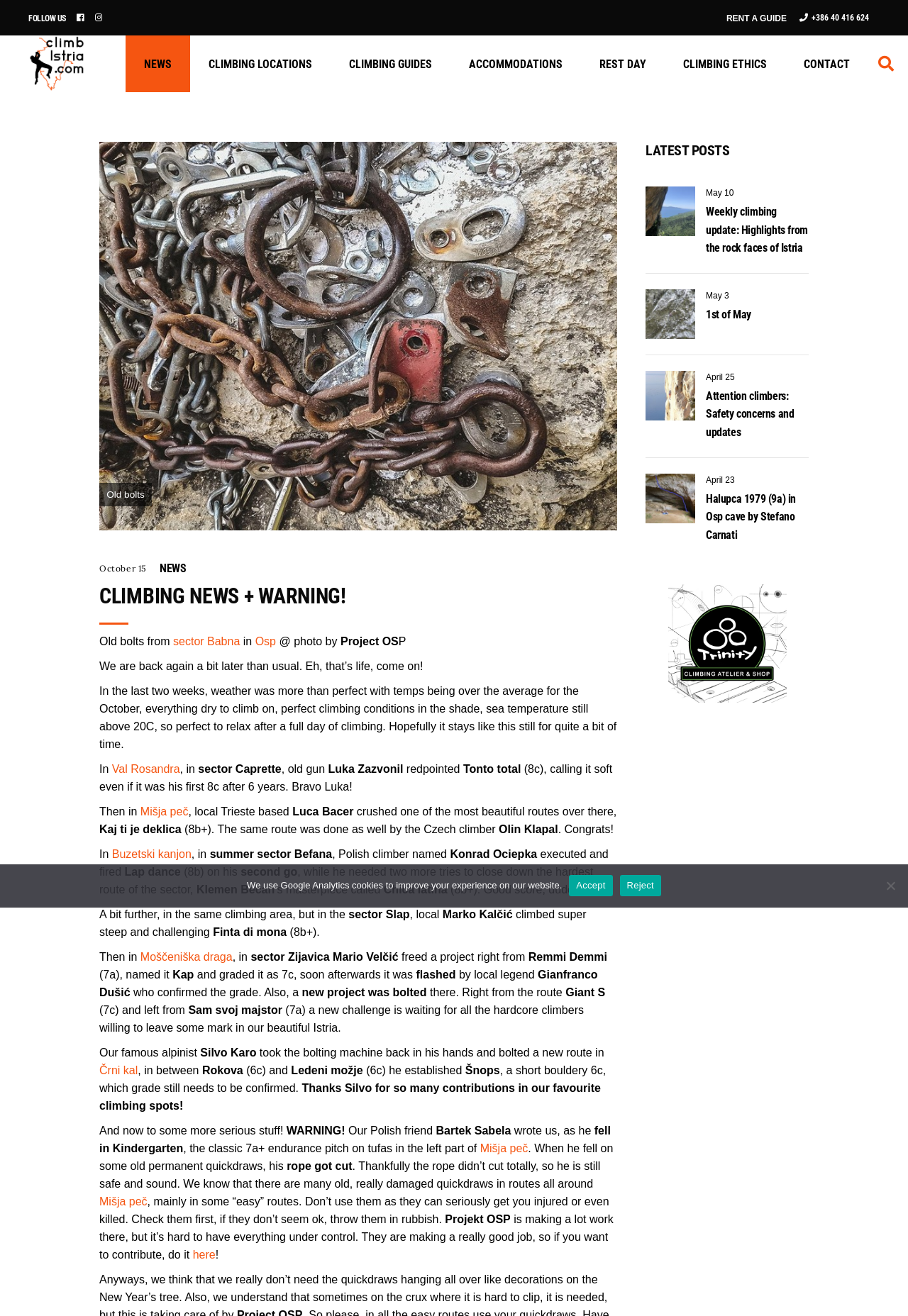Could you provide the bounding box coordinates for the portion of the screen to click to complete this instruction: "Click on RENT A GUIDE"?

[0.8, 0.01, 0.866, 0.018]